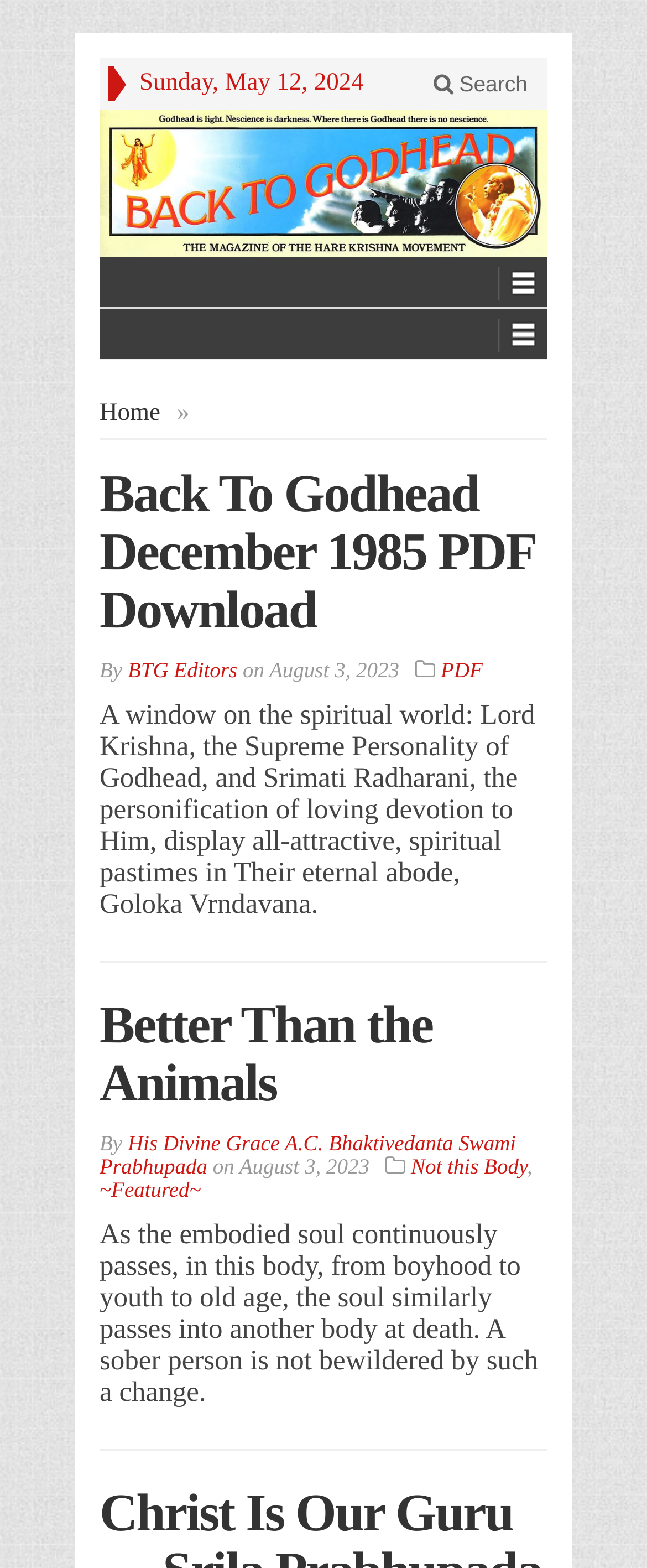Given the description of a UI element: "~Featured~", identify the bounding box coordinates of the matching element in the webpage screenshot.

[0.154, 0.751, 0.311, 0.767]